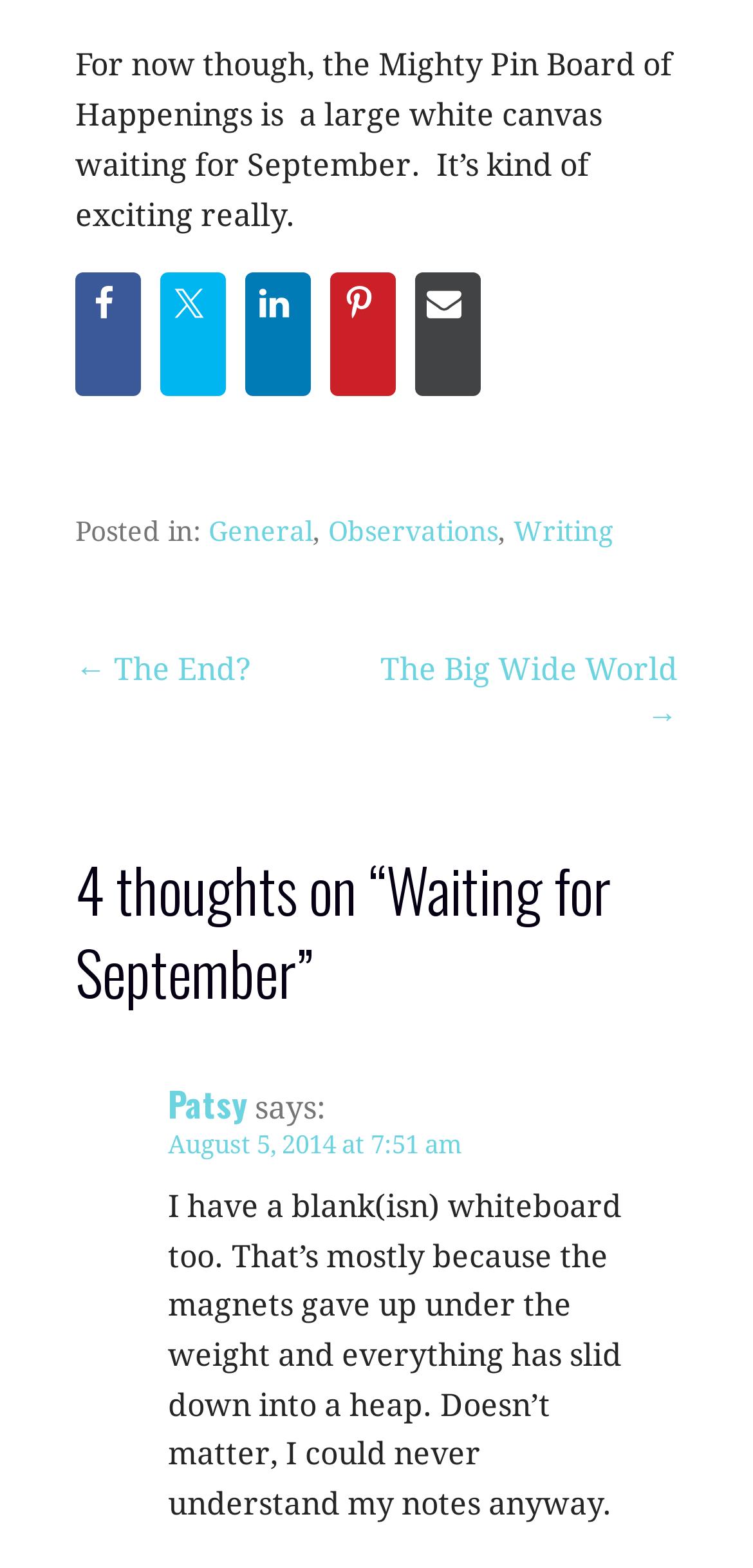What is the name of the person who commented?
Answer the question with a thorough and detailed explanation.

The name of the person who commented is Patsy, as mentioned in the link 'Patsy' in the article section.